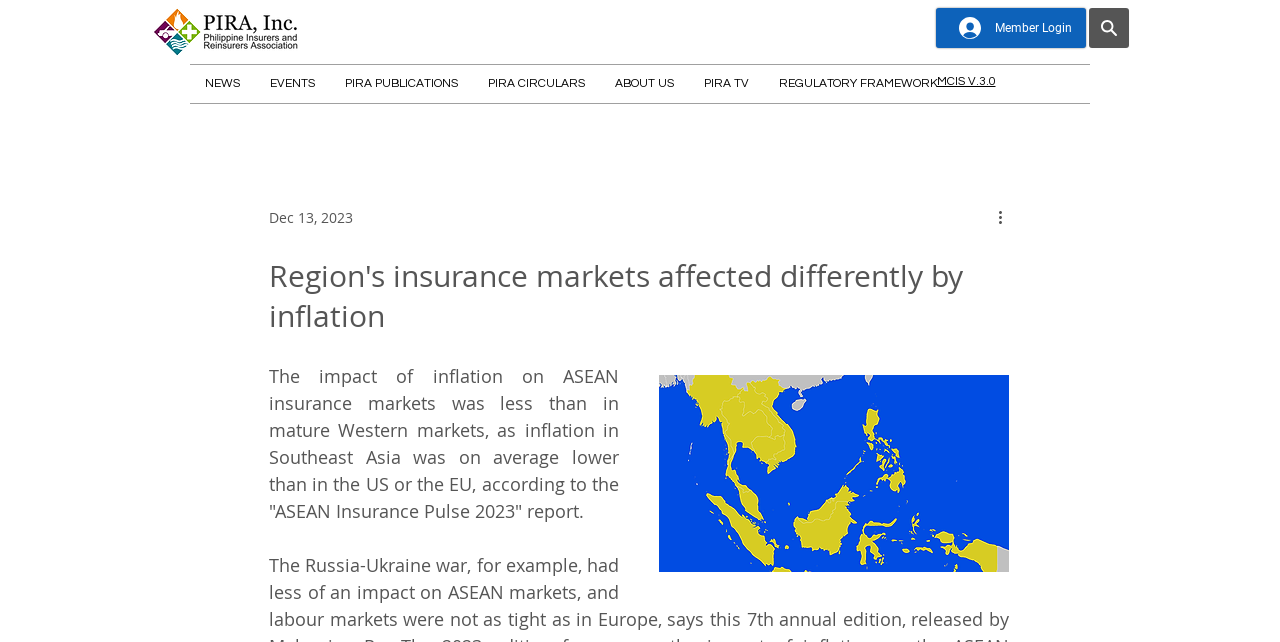What is the purpose of the 'Member Login' button?
From the screenshot, supply a one-word or short-phrase answer.

To log in as a member